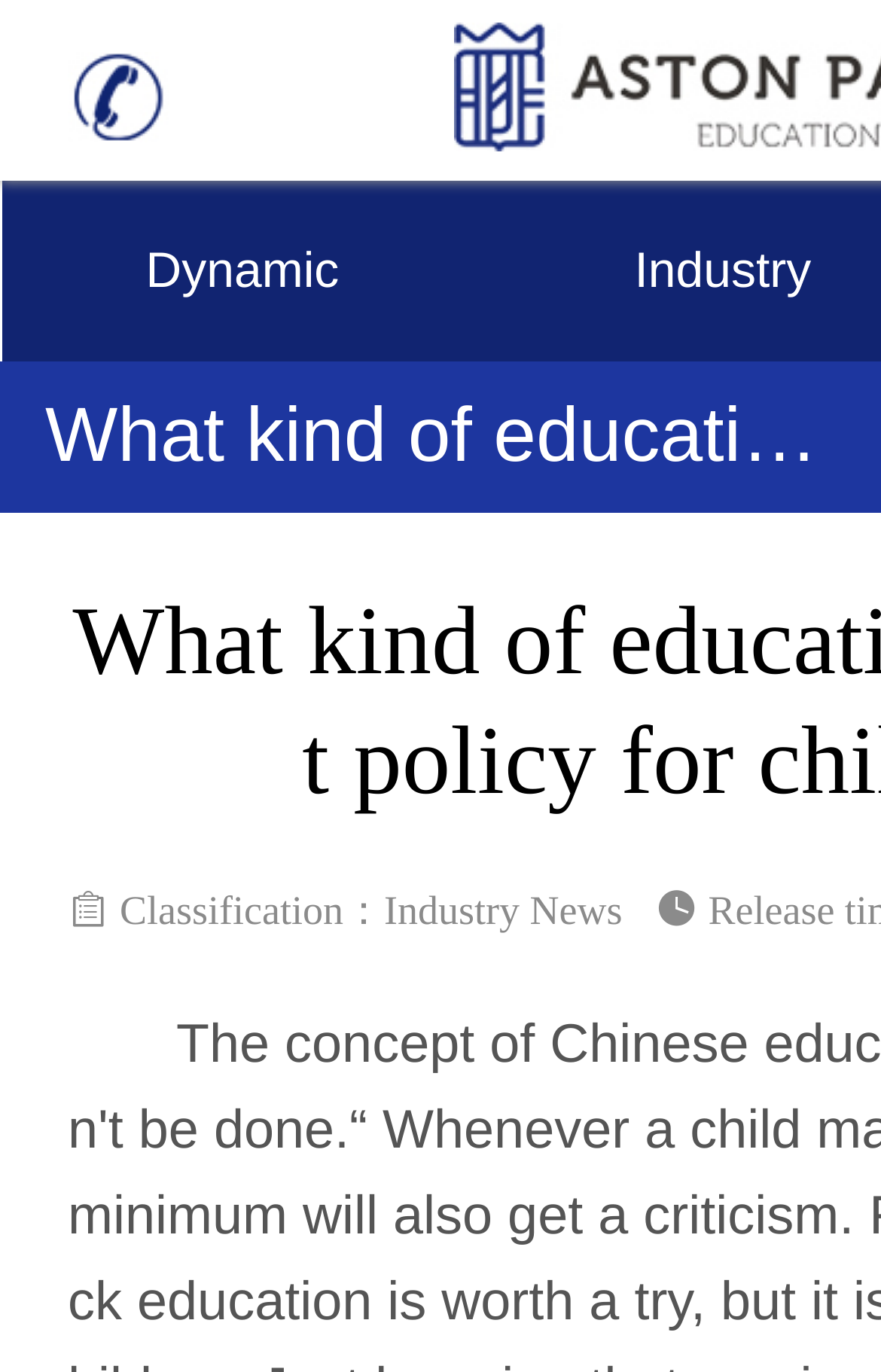Construct a comprehensive description capturing every detail on the webpage.

The webpage appears to be an article or blog post discussing the concept of Chinese education, specifically the idea that "nothing can't be done" when a child makes a mistake. 

At the top left of the page, there is a telephone icon with a link to contact the organization, Aston Park Education. 

Below the telephone icon, there is a heading that repeats the title of the article, "What kind of education is the best policy for children?" 

To the right of the heading, there is a table layout that takes up a significant portion of the page. 

Further down the page, there are two sections of text, one labeled "Classification" and the other labeled "Industry News". These sections are positioned side by side, with the "Classification" section on the left and the "Industry News" section on the right.